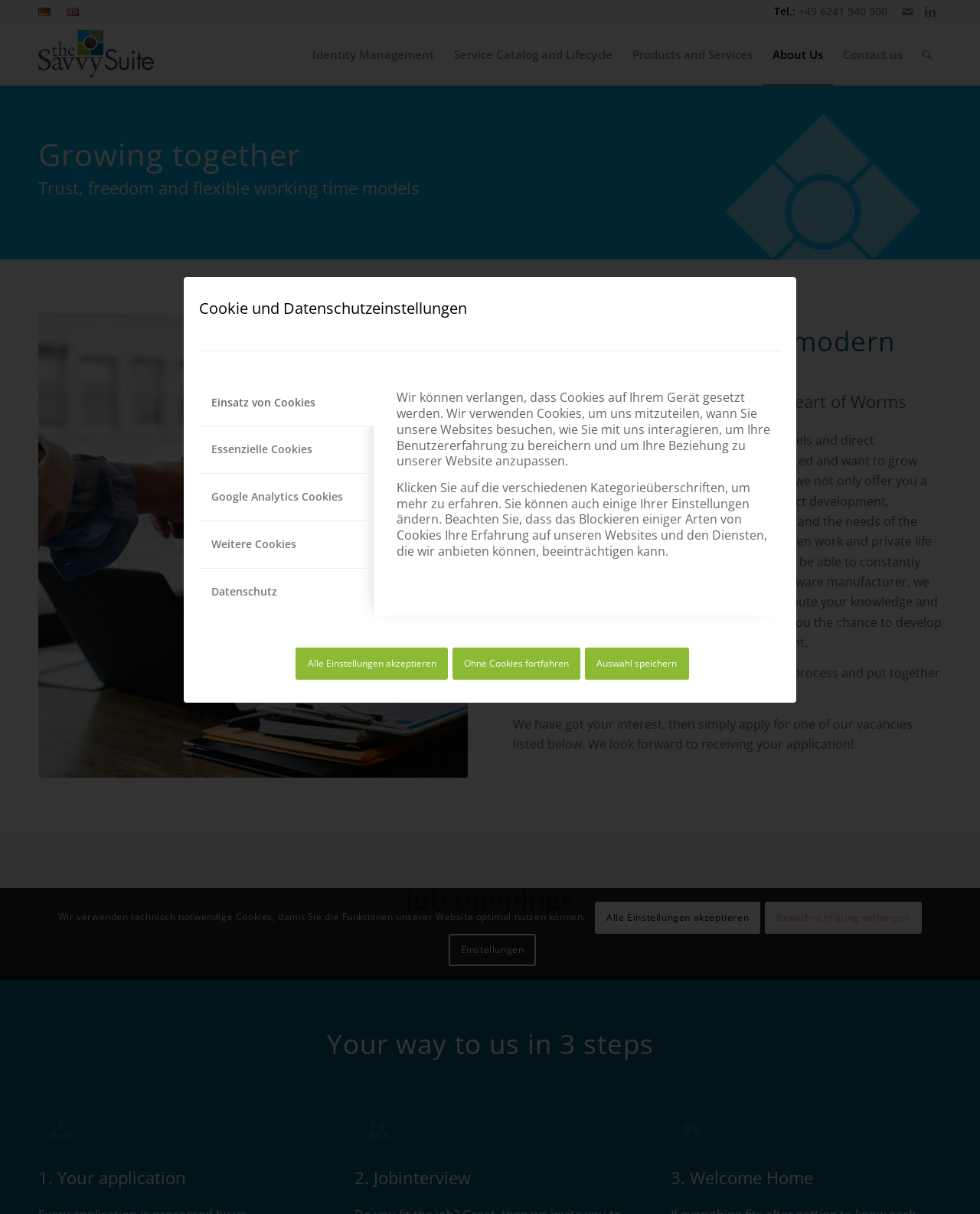Identify the coordinates of the bounding box for the element described below: "Service Catalog and Lifecycle". Return the coordinates as four float numbers between 0 and 1: [left, top, right, bottom].

[0.453, 0.02, 0.635, 0.07]